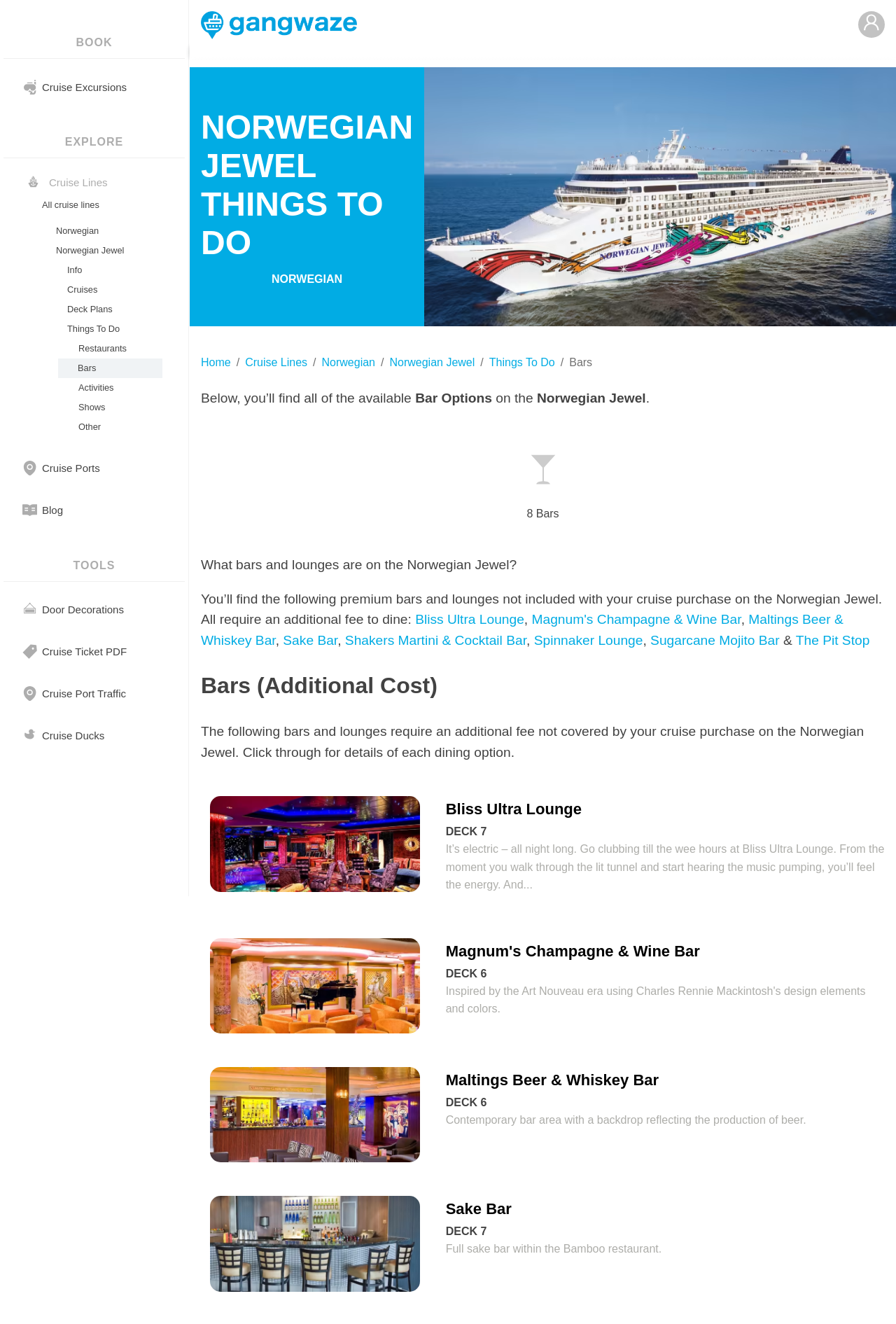Pinpoint the bounding box coordinates of the element that must be clicked to accomplish the following instruction: "Read about Bliss Ultra Lounge". The coordinates should be in the format of four float numbers between 0 and 1, i.e., [left, top, right, bottom].

[0.224, 0.601, 0.479, 0.683]